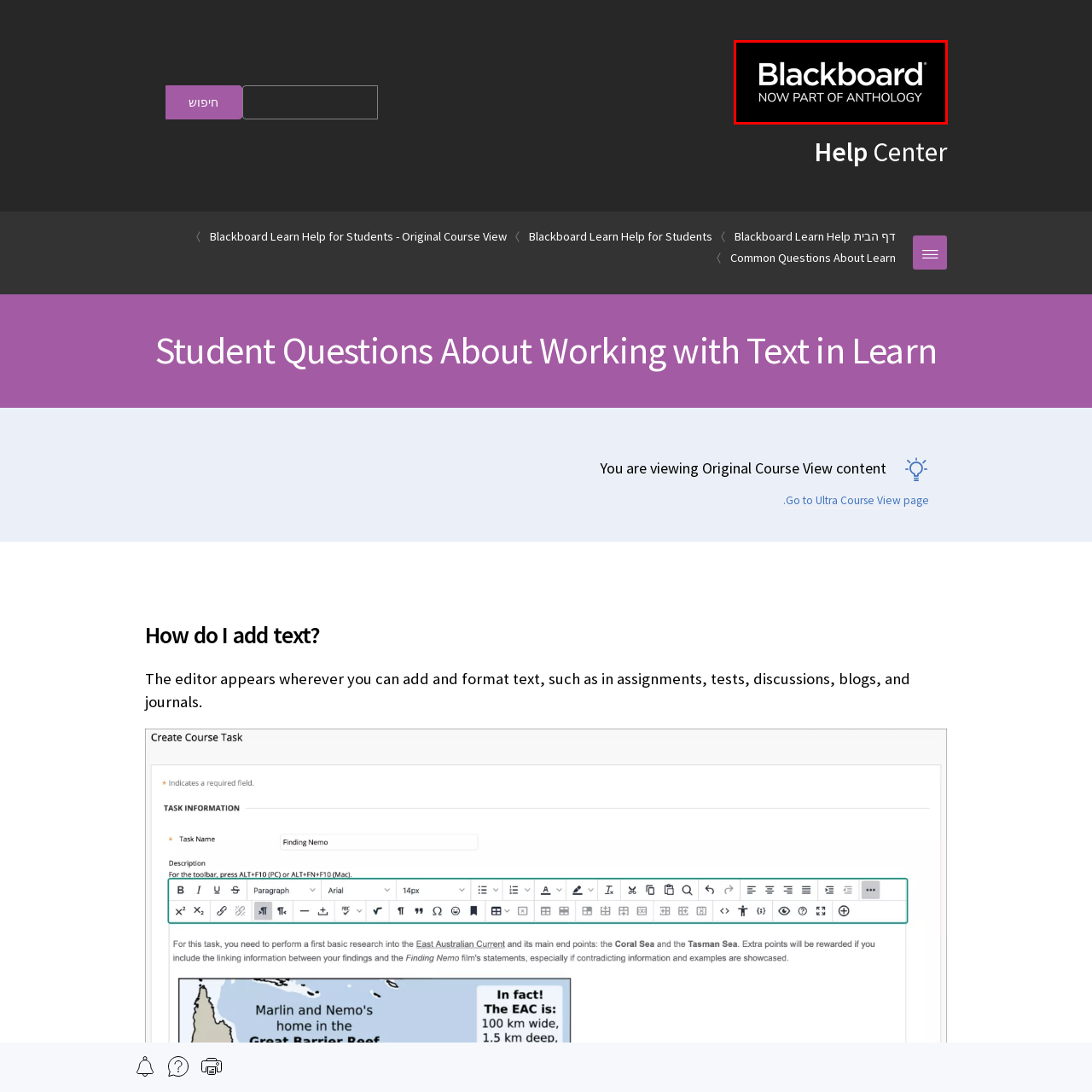Analyze and describe the image content within the red perimeter in detail.

The image features a sleek black background showcasing the logo of Blackboard, accompanied by the text "NOW PART OF ANTHOLOGY" prominently displayed in white. This branding indicates an important transition or merger, signifying Blackboard's integration into Anthology, a company known for its educational technology solutions. The design is modern and professional, reflecting the innovative nature of the services provided. This logo serves to communicate the ongoing evolution in the realm of educational platforms and resources, aimed at enhancing the learning experience for students and educators alike.